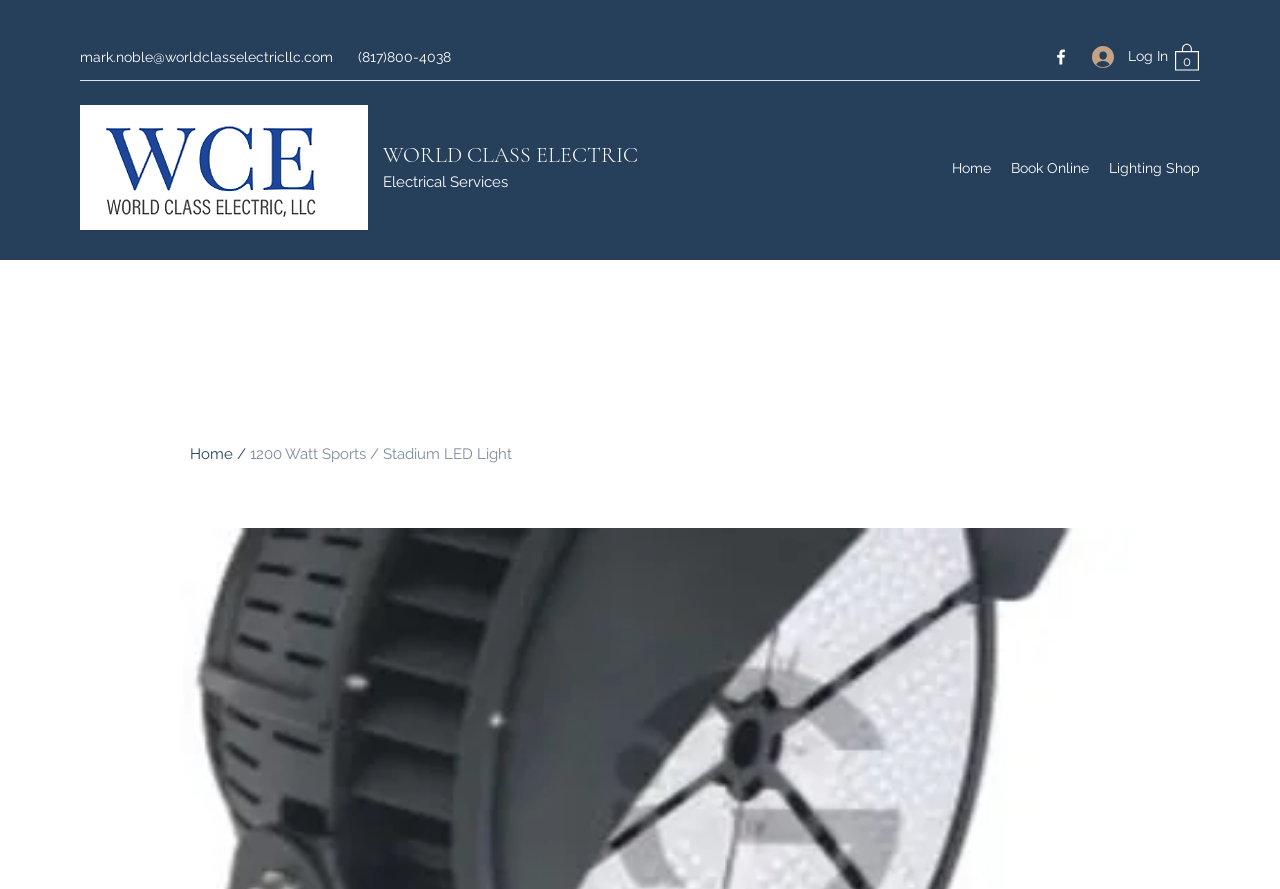Articulate a detailed summary of the webpage's content and design.

This webpage is about a 1200W Sports/Stadium Light product from World Class Electric. At the top left, there is a logo of World Class Electric, accompanied by a link to the company's website. Below the logo, there is a contact information section, featuring an email address and a phone number.

To the right of the contact information, there is a social bar with a Facebook link, represented by a Facebook icon. Next to the social bar, there are two buttons: "Log In" and "Cart with 0 items". The "Cart with 0 items" button has a small icon.

In the top center of the page, there is a navigation menu with three links: "Home", "Book Online", and "Lighting Shop". The "Lighting Shop" link has a sub-link to the current product page, "1200 Watt Sports / Stadium LED Light".

The main content of the page is a product description, which takes up most of the page. The product title, "1200 Watt Sports / Stadium LED Light", is prominently displayed.